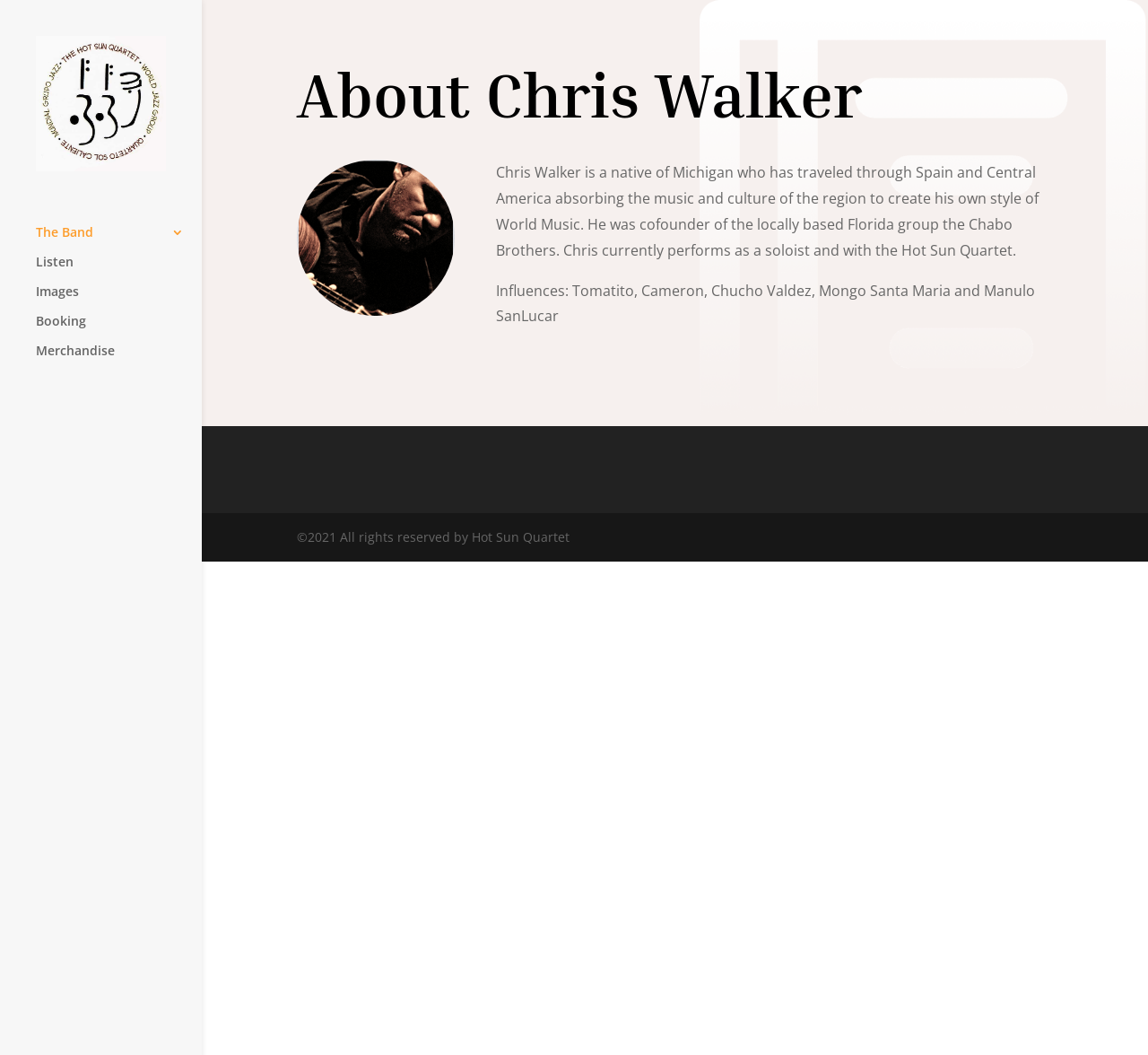Predict the bounding box of the UI element based on this description: "The Band".

[0.031, 0.214, 0.176, 0.242]